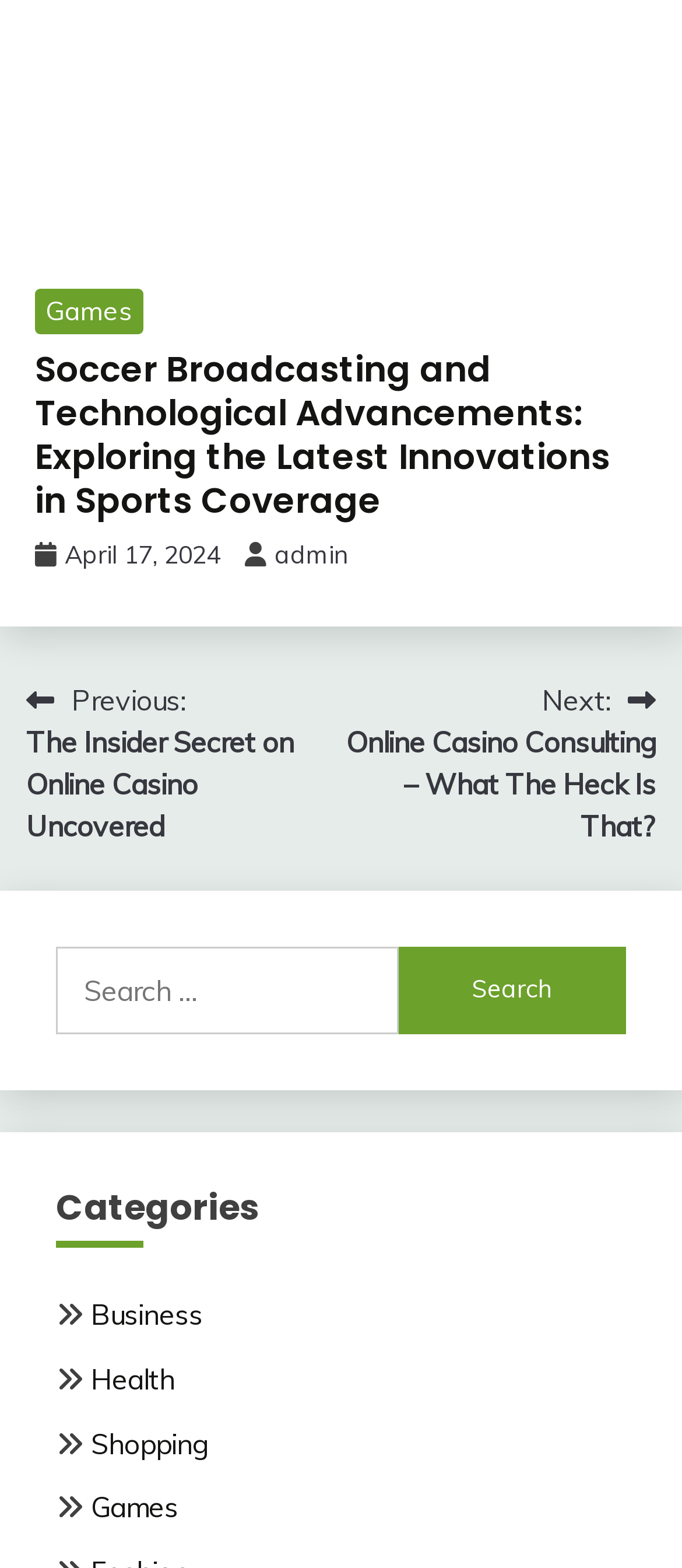Can you find the bounding box coordinates for the element to click on to achieve the instruction: "Go to games page"?

[0.051, 0.184, 0.21, 0.213]